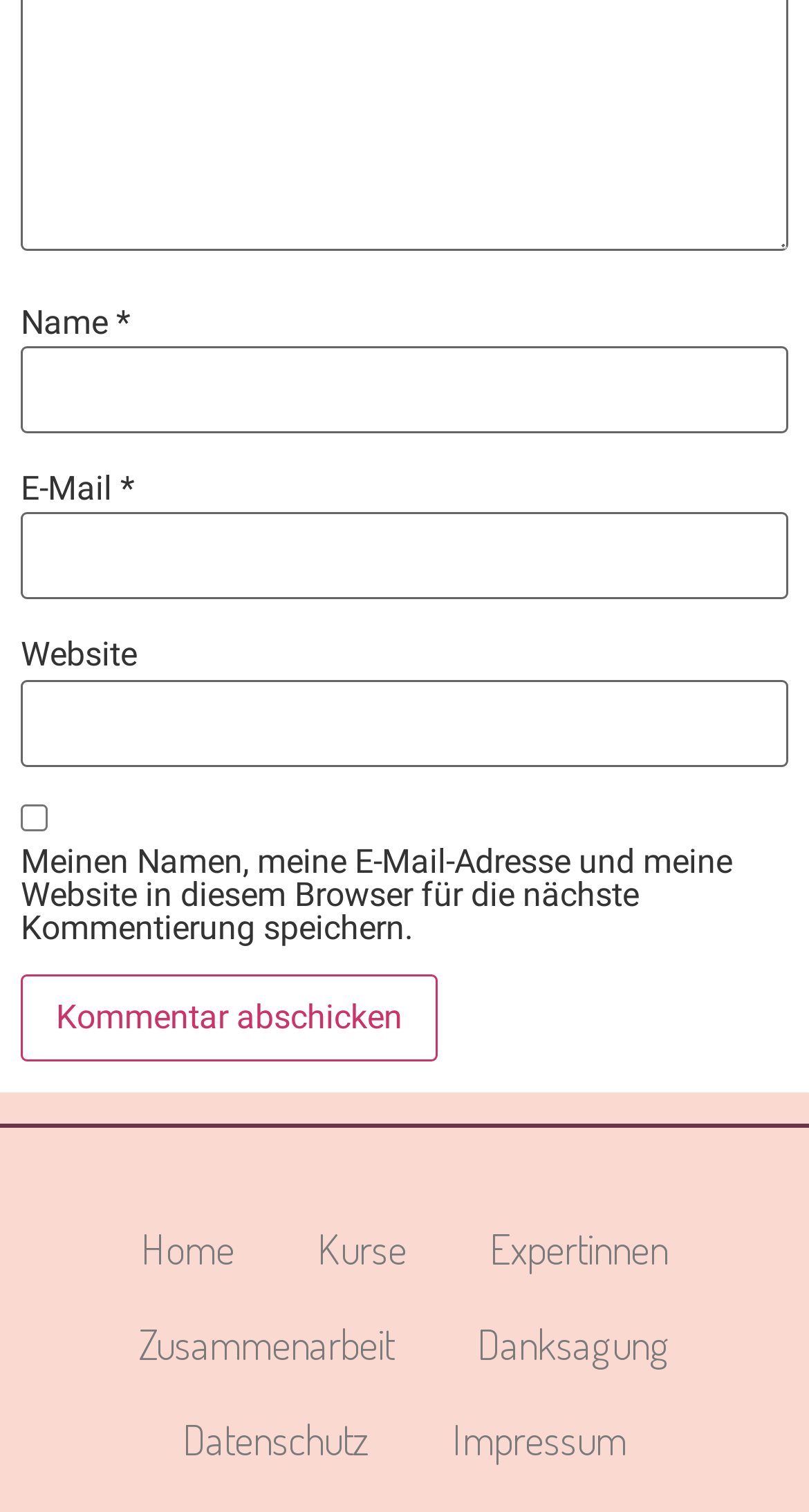Locate the bounding box coordinates of the clickable part needed for the task: "Enter your name".

[0.026, 0.229, 0.974, 0.286]